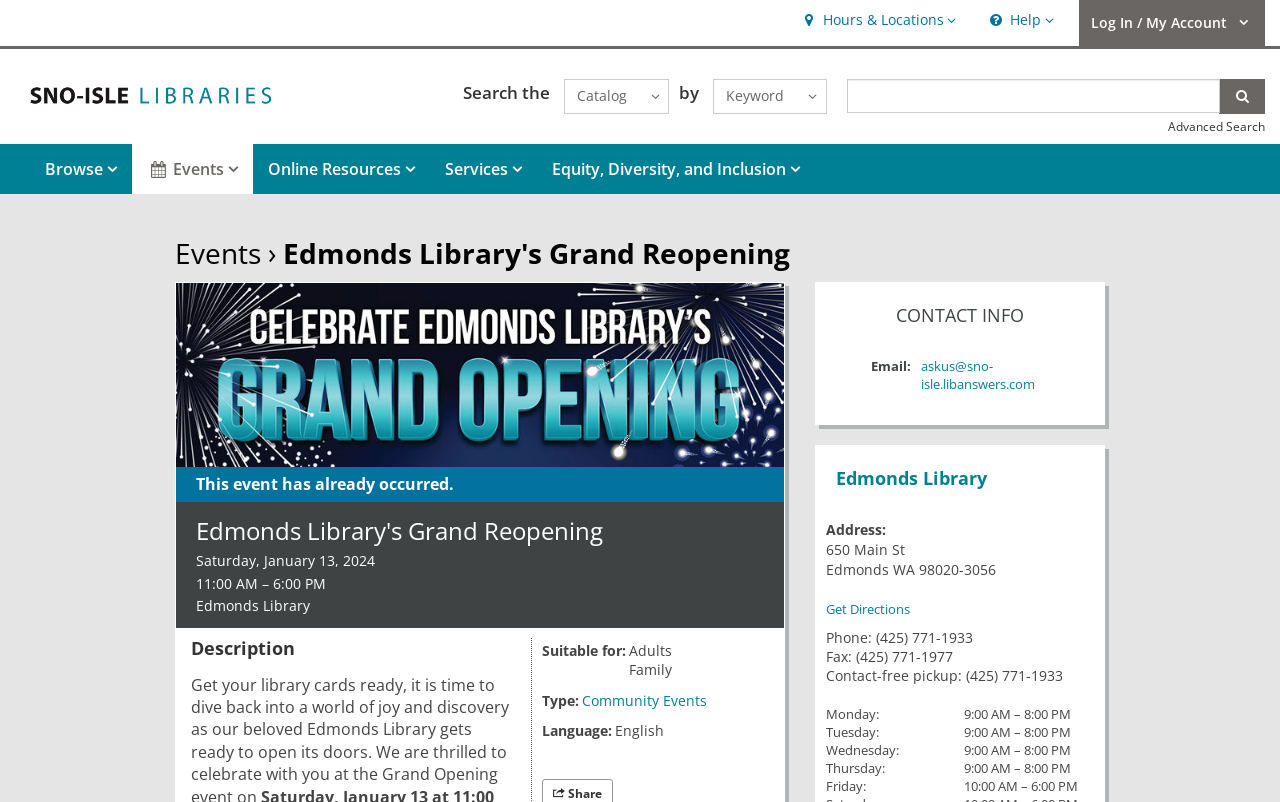Kindly determine the bounding box coordinates for the area that needs to be clicked to execute this instruction: "Search for catalog".

[0.44, 0.098, 0.523, 0.142]